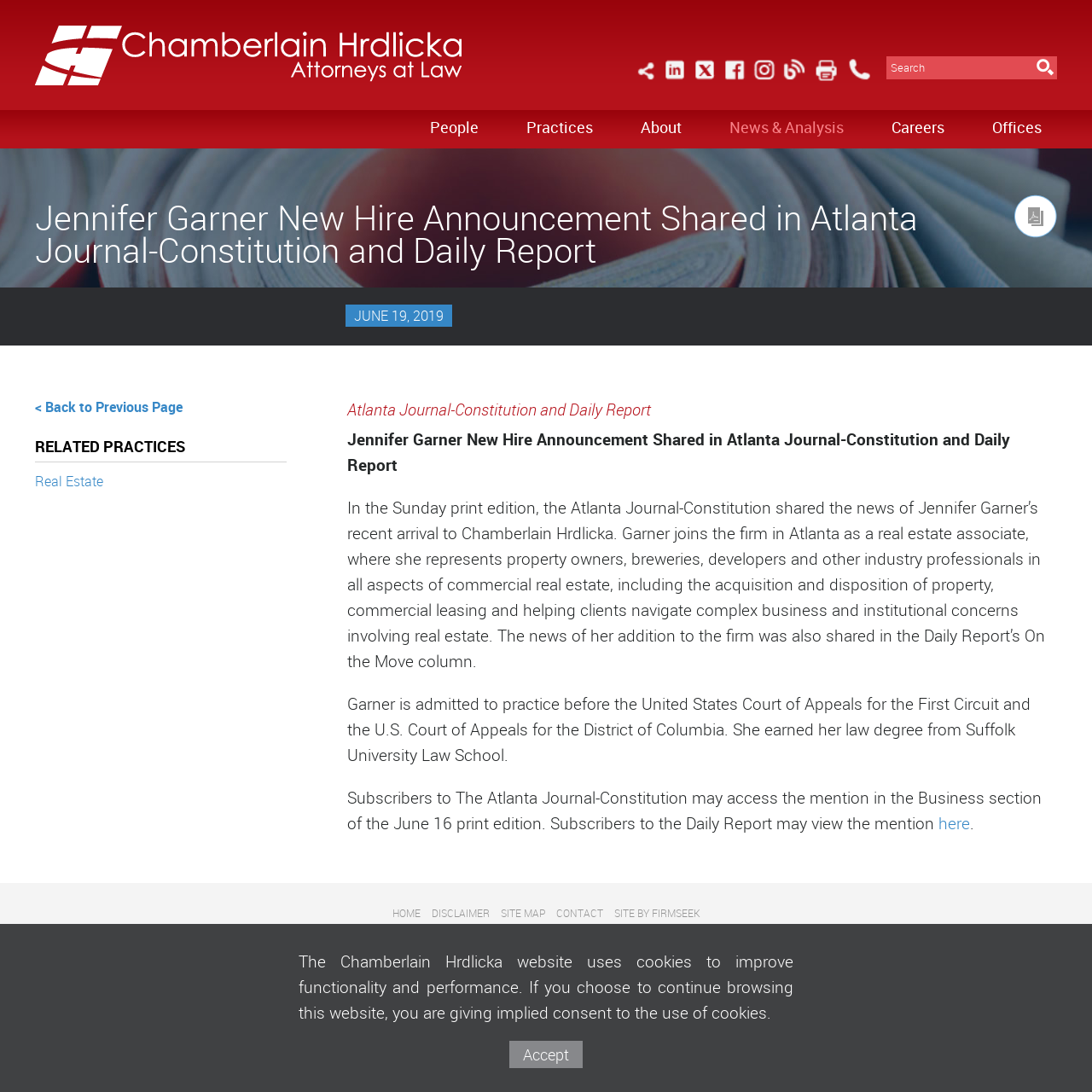Explain the contents of the webpage comprehensively.

The webpage is about Jennifer Garner, a new hire at Chamberlain Hrdlicka, a law firm. At the top of the page, there is a banner with a cookie consent message and an "Accept" button. Below the banner, there is a logo of Chamberlain Hrdlicka and a row of social media links, including Share, LinkedIn, Twitter, Facebook, Instagram, Blog, Print, and Phone.

In the main content area, there is a heading announcing Jennifer Garner's new hire, followed by a print PDF link. Below the heading, there is a date "JUNE 19, 2019" and a link to go back to the previous page. The main content is divided into two sections: the left section has a heading "RELATED PRACTICES" with a link to "Real Estate", and the right section has a series of paragraphs describing Jennifer Garner's background, including her new role at Chamberlain Hrdlicka, her practice areas, and her education.

At the bottom of the page, there are links to "HOME", "DISCLAIMER", "SITE MAP", "CONTACT", and "SITE BY FIRMSEEK". There is also a copyright notice with a year and a disclaimer about not being certified by the Texas Board of Legal Specialization.